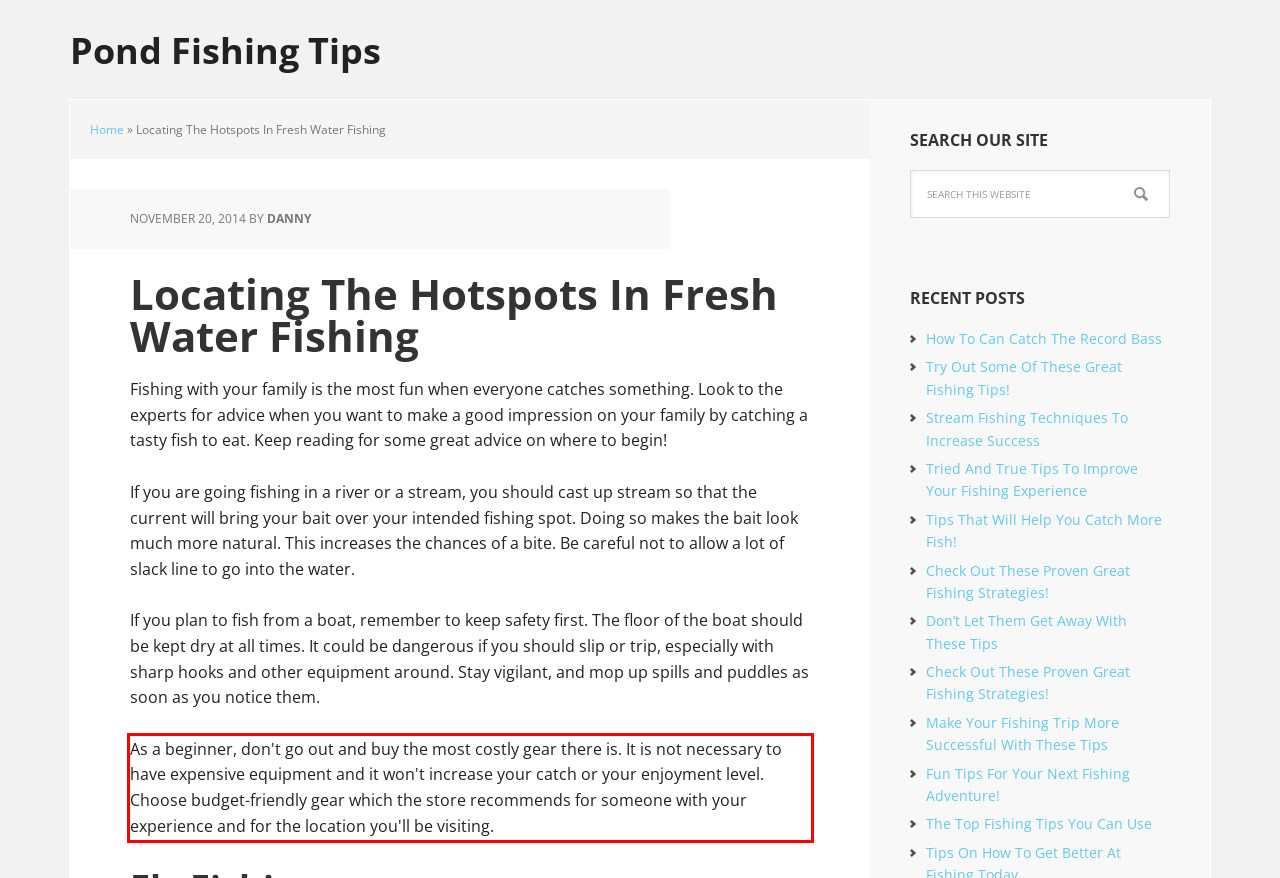Please look at the webpage screenshot and extract the text enclosed by the red bounding box.

As a beginner, don't go out and buy the most costly gear there is. It is not necessary to have expensive equipment and it won't increase your catch or your enjoyment level. Choose budget-friendly gear which the store recommends for someone with your experience and for the location you'll be visiting.